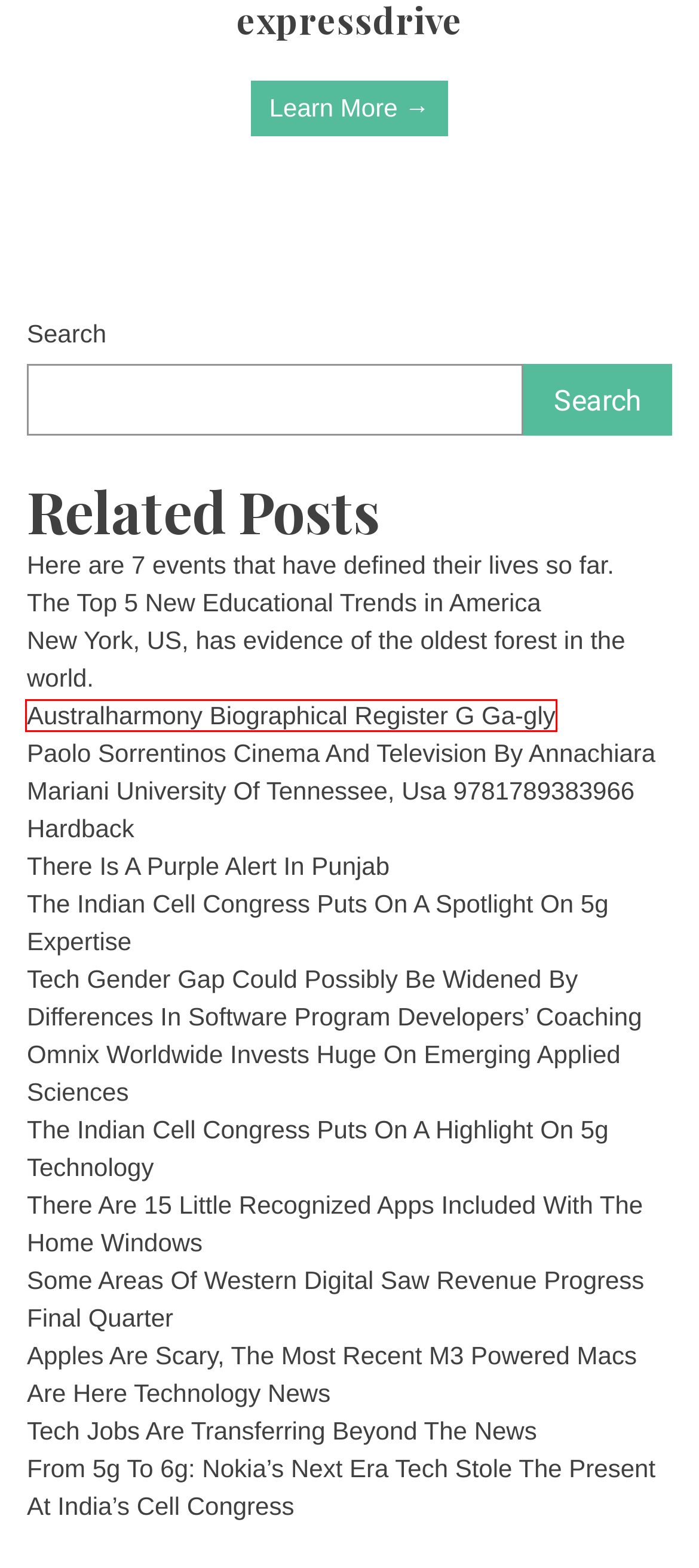With the provided webpage screenshot containing a red bounding box around a UI element, determine which description best matches the new webpage that appears after clicking the selected element. The choices are:
A. Tech Jobs Are Transferring Beyond The News – Express Drive
B. Australharmony Biographical Register G Ga-gly – Express Drive
C. There Is A Purple Alert In Punjab – Express Drive
D. From 5g To 6g: Nokia’s Next Era Tech Stole The Present At India’s Cell Congress – Express Drive
E. Omnix Worldwide Invests Huge On Emerging Applied Sciences – Express Drive
F. Apples Are Scary, The Most Recent M3 Powered Macs Are Here Technology News – Express Drive
G. There Are 15 Little Recognized Apps Included With The Home Windows – Express Drive
H. Some Areas Of Western Digital Saw Revenue Progress Final Quarter – Express Drive

B